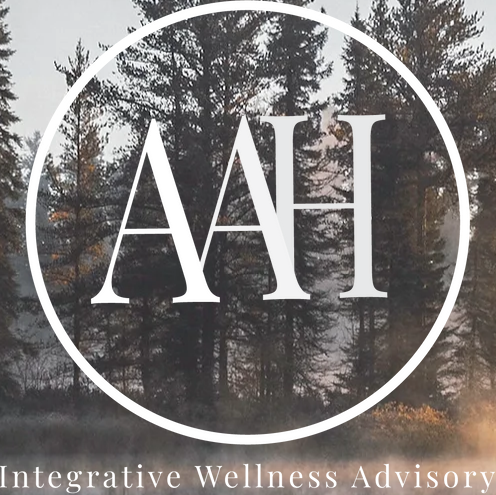Based on what you see in the screenshot, provide a thorough answer to this question: What is the color of the font used in the logo?

The caption specifically mentions that the letters 'AAH' are stylized in a bold, white font at the center of the circular logo.